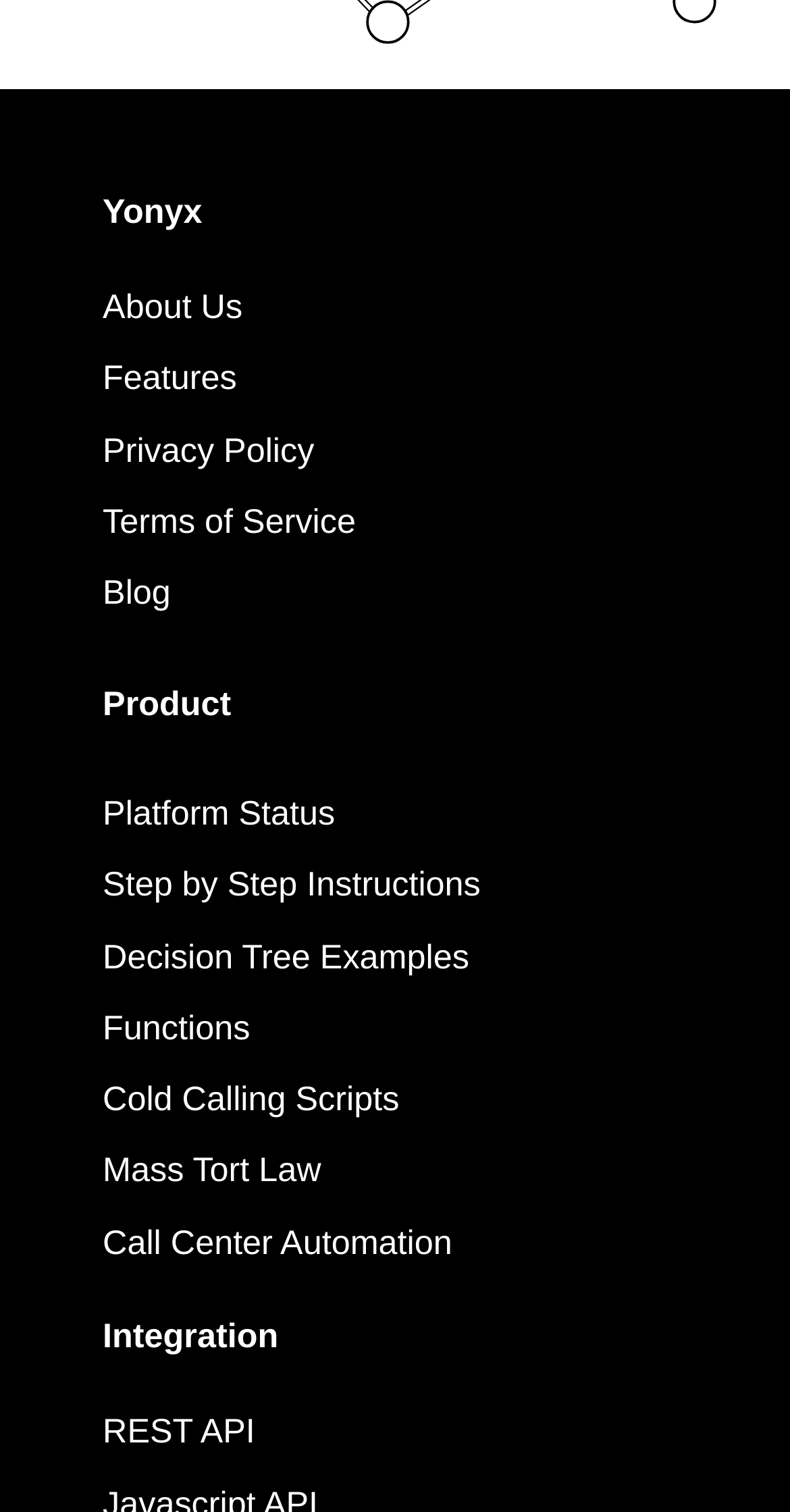Please identify the bounding box coordinates of the element on the webpage that should be clicked to follow this instruction: "Click on Interactive Decision Tree". The bounding box coordinates should be given as four float numbers between 0 and 1, formatted as [left, top, right, bottom].

[0.08, 0.007, 0.92, 0.029]